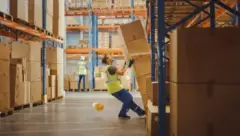Carefully examine the image and provide an in-depth answer to the question: How many employees are visible in the image?

There are two employees visible in the image, one in the foreground struggling to maintain balance as the cardboard box tips over, and another in the background dressed in similar safety gear, suggesting a team environment where adherence to safety protocols is crucial.